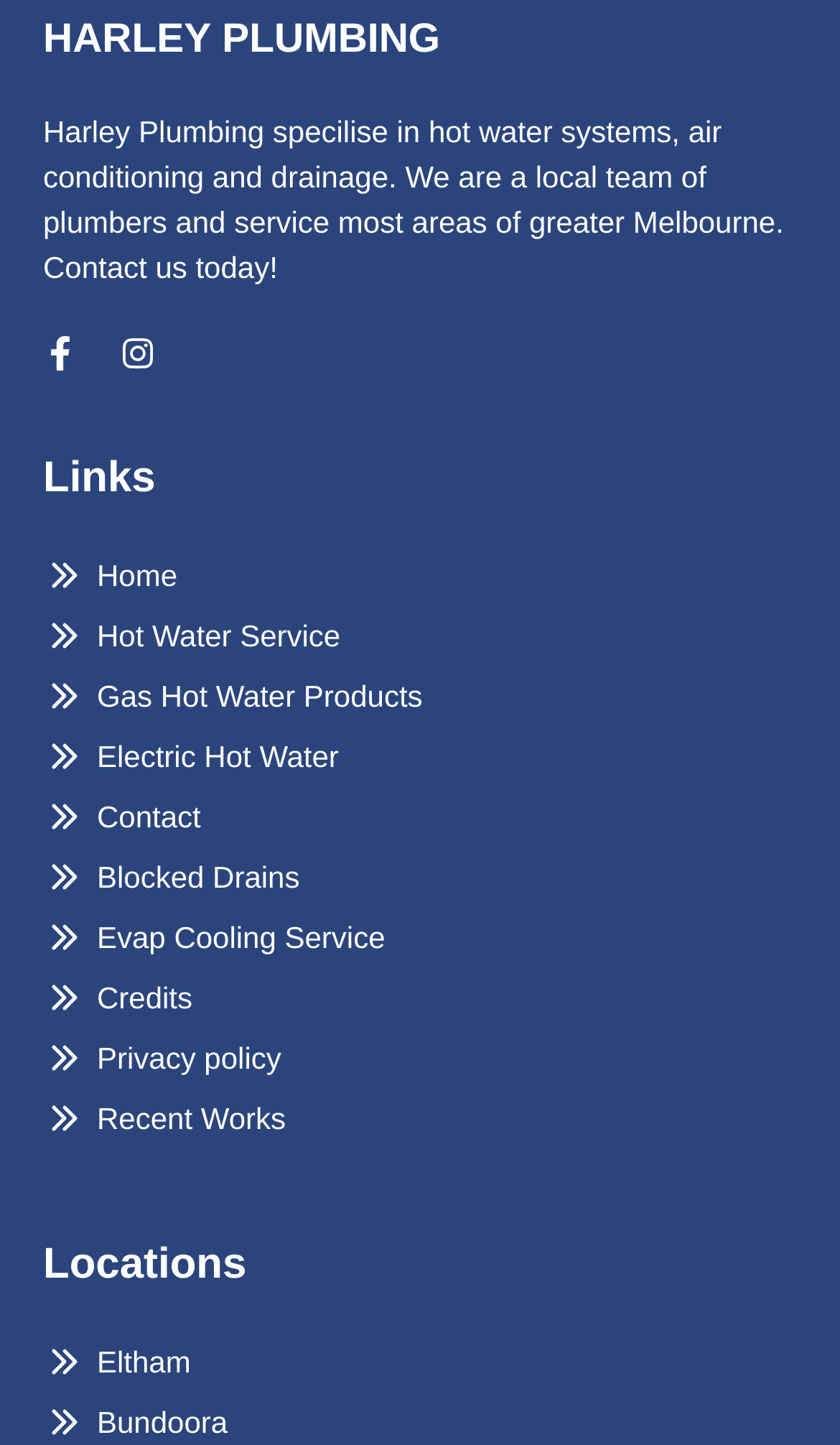Identify the bounding box coordinates of the clickable region required to complete the instruction: "Visit Eltham location". The coordinates should be given as four float numbers within the range of 0 and 1, i.e., [left, top, right, bottom].

[0.115, 0.927, 0.227, 0.958]